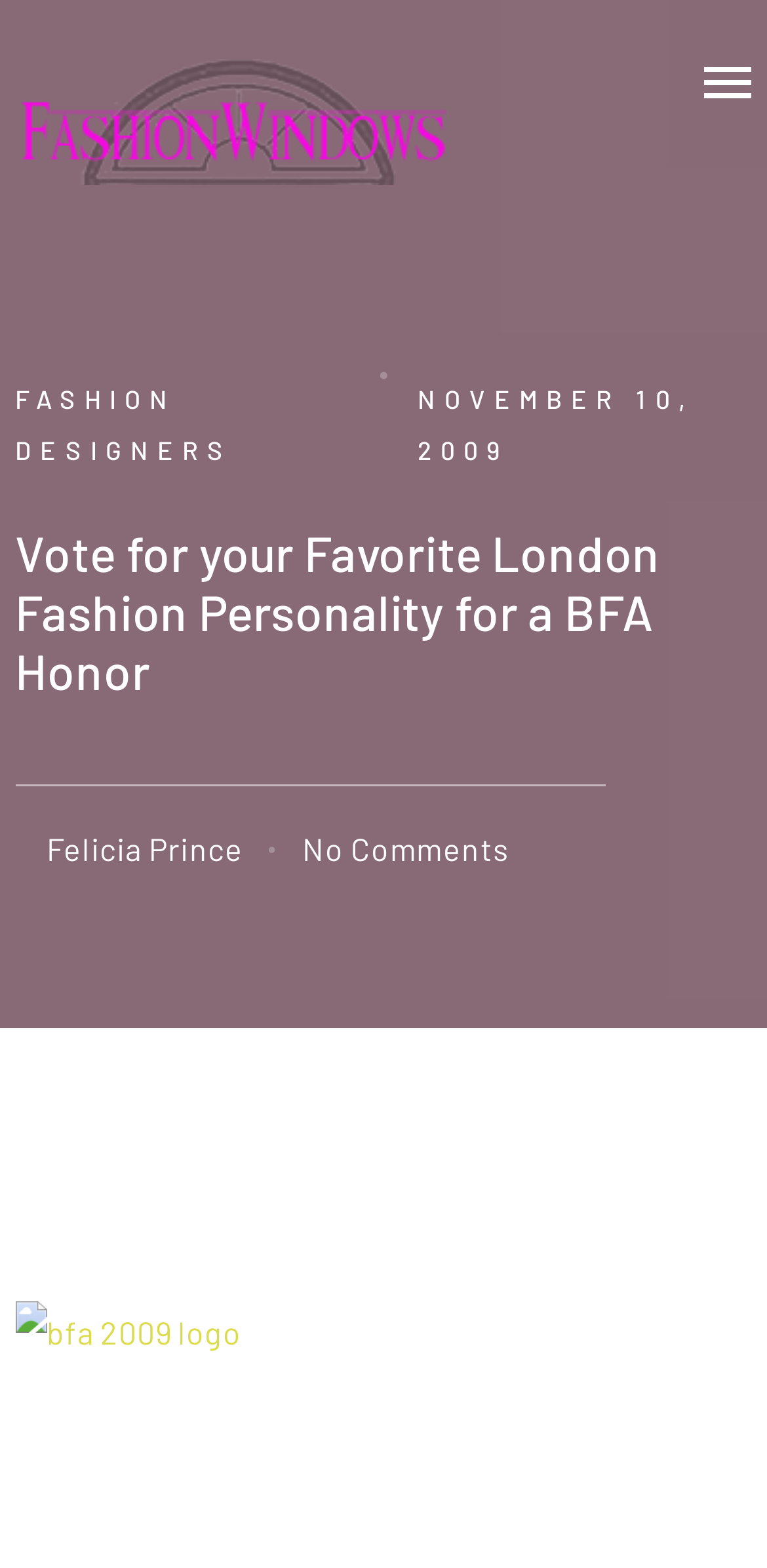Carefully observe the image and respond to the question with a detailed answer:
What is the category of the webpage?

I inferred the category of the webpage by looking at the content of the webpage, specifically the heading 'Vote for your Favorite London Fashion Personality for a BFA Honor' and the link 'FASHION DESIGNERS', which suggests that the webpage is related to fashion.